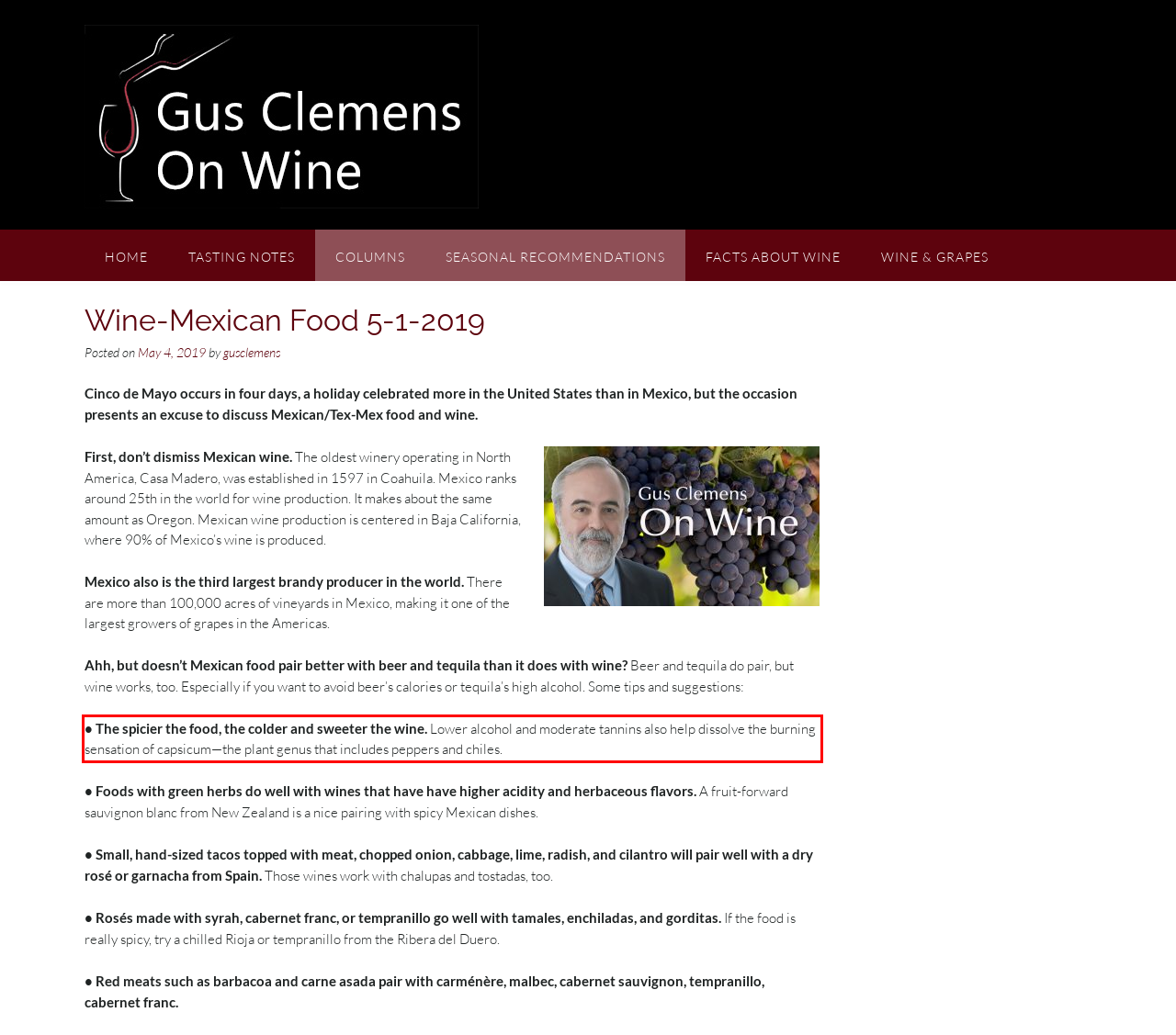Please perform OCR on the UI element surrounded by the red bounding box in the given webpage screenshot and extract its text content.

• The spicier the food, the colder and sweeter the wine. Lower alcohol and moderate tannins also help dissolve the burning sensation of capsicum—the plant genus that includes peppers and chiles.